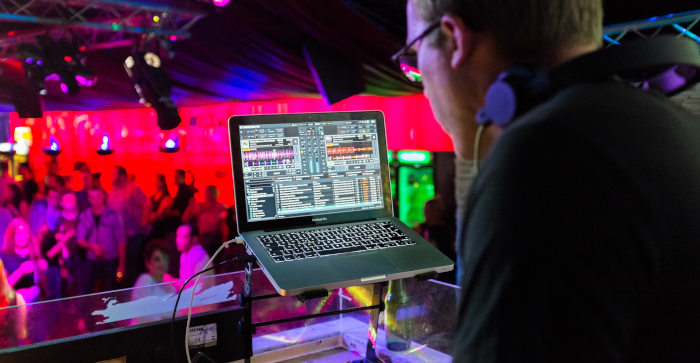Provide a brief response to the question below using a single word or phrase: 
What is the purpose of the laptop's specifications?

Enabling smooth music mixing